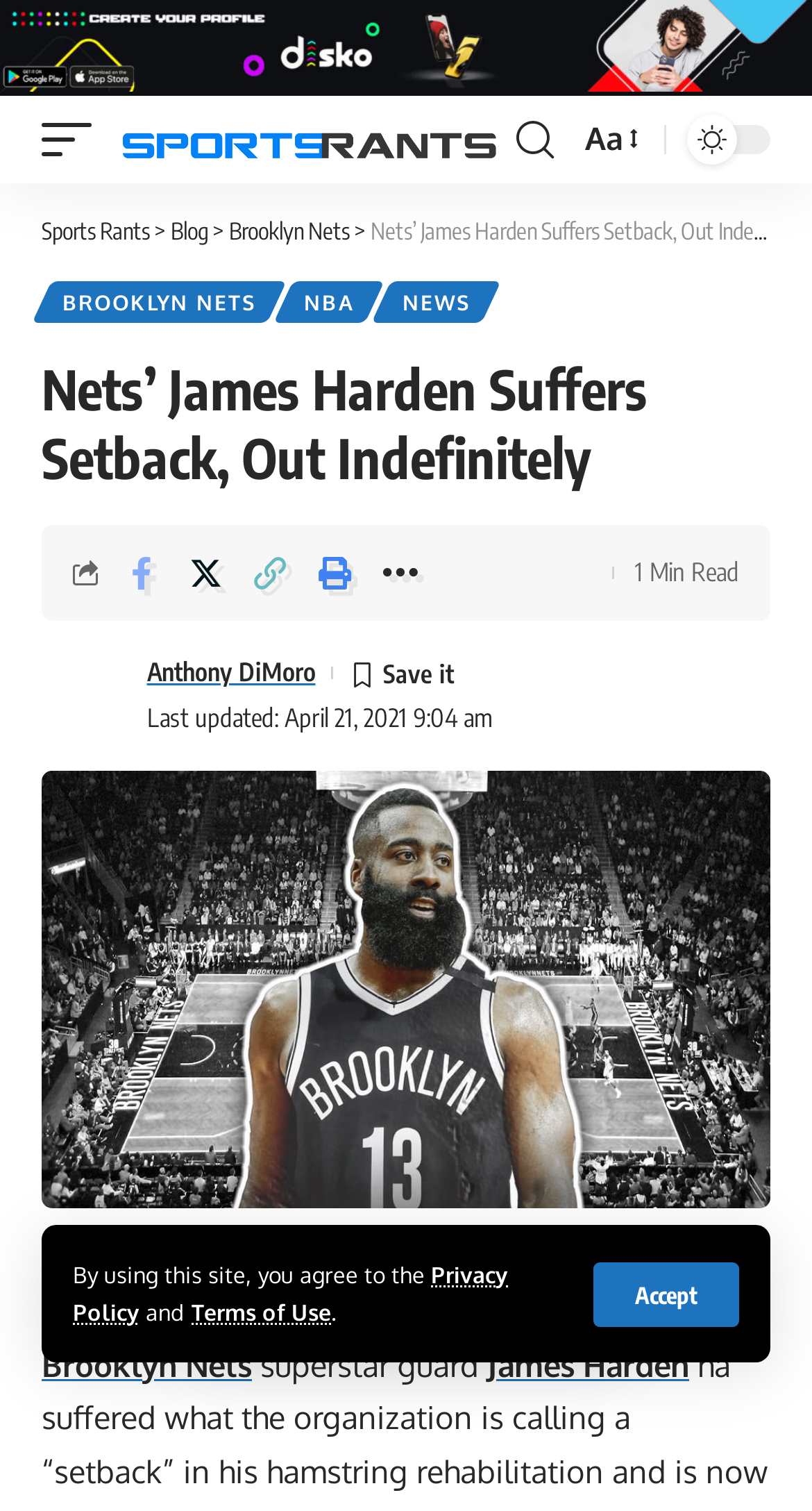Please identify the bounding box coordinates of the element I should click to complete this instruction: 'Share the article on Facebook'. The coordinates should be given as four float numbers between 0 and 1, like this: [left, top, right, bottom].

[0.138, 0.357, 0.21, 0.401]